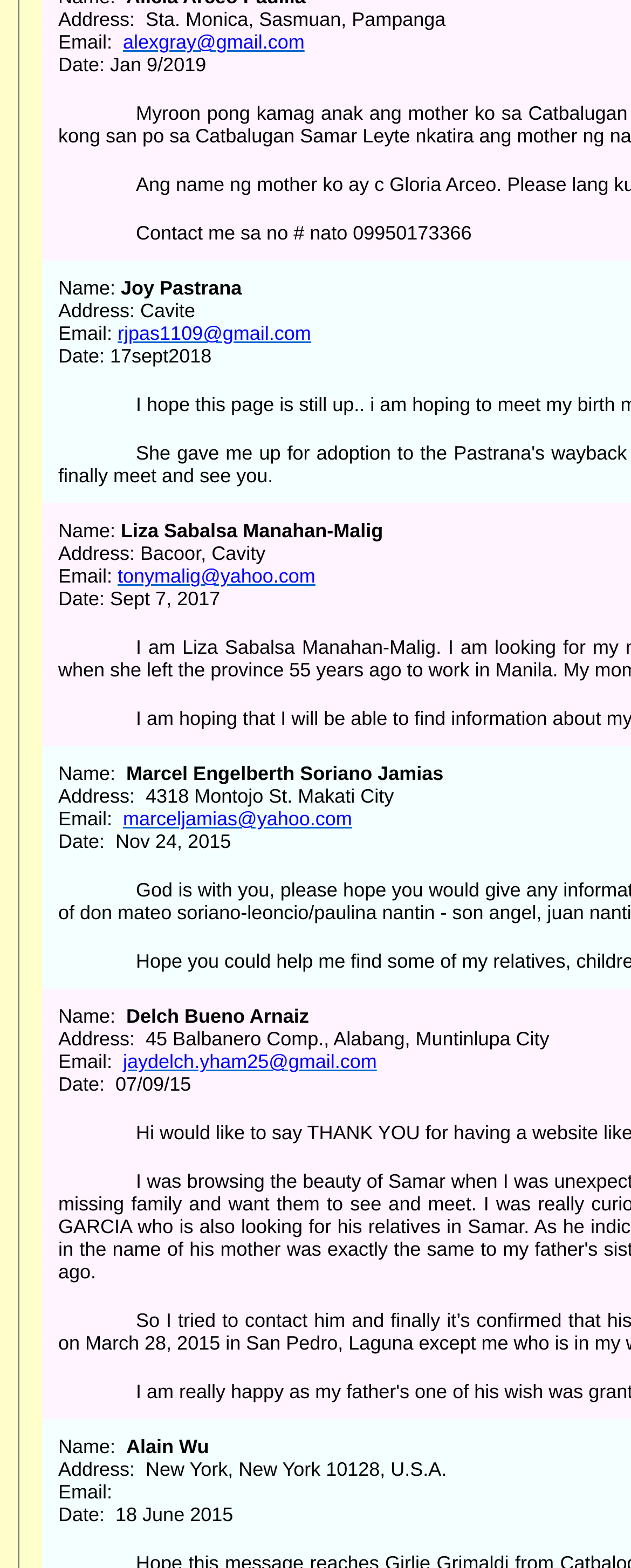From the element description rjpas1109@gmail.com, predict the bounding box coordinates of the UI element. The coordinates must be specified in the format (top-left x, top-left y, bottom-right x, bottom-right y) and should be within the 0 to 1 range.

[0.186, 0.205, 0.493, 0.22]